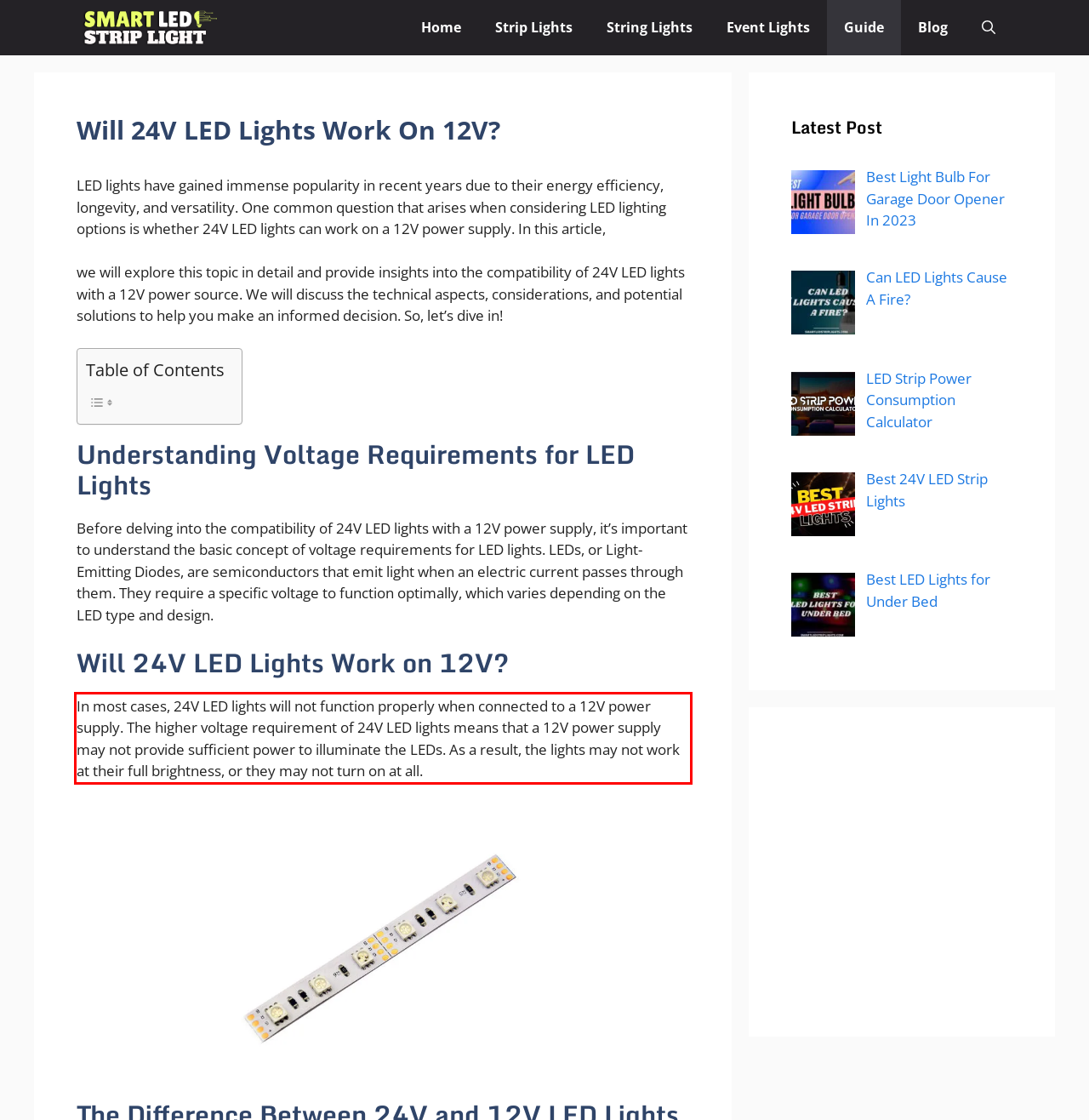Within the screenshot of a webpage, identify the red bounding box and perform OCR to capture the text content it contains.

In most cases, 24V LED lights will not function properly when connected to a 12V power supply. The higher voltage requirement of 24V LED lights means that a 12V power supply may not provide sufficient power to illuminate the LEDs. As a result, the lights may not work at their full brightness, or they may not turn on at all.